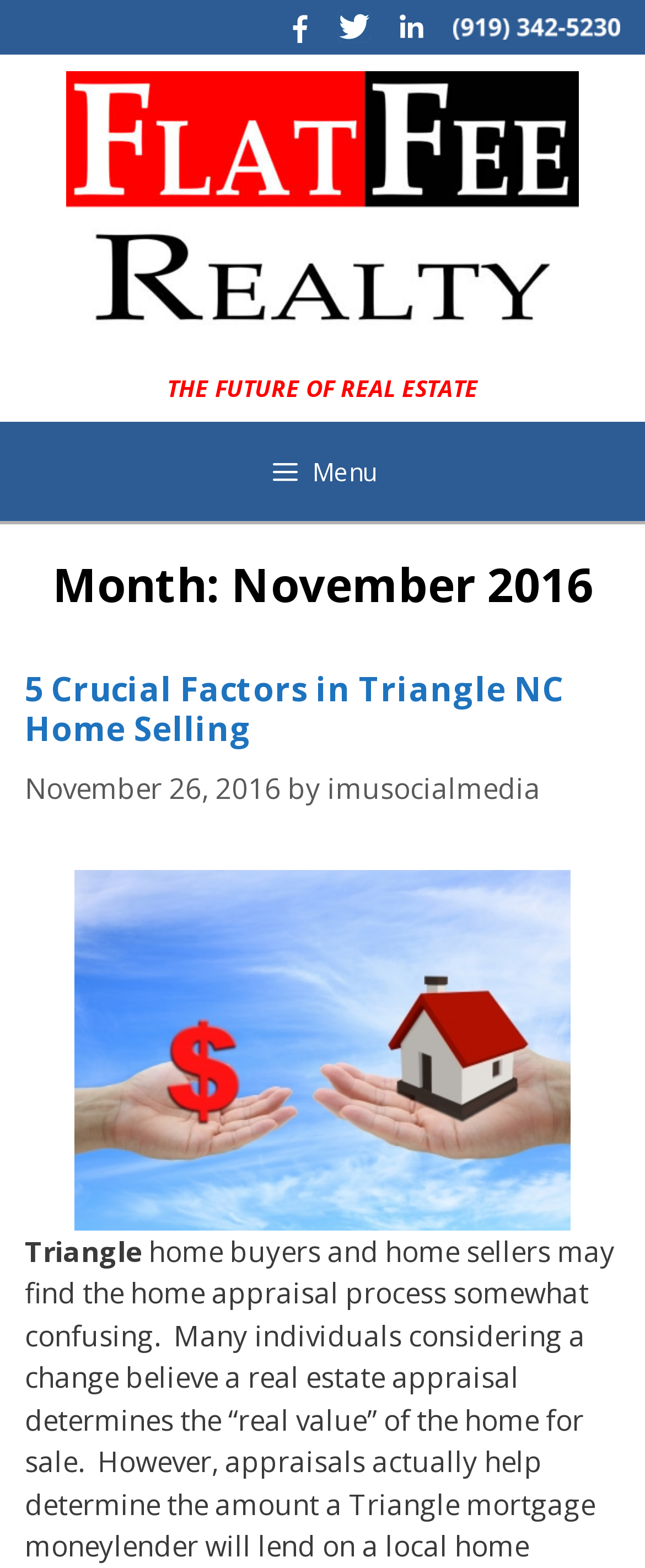What is the date of the article? From the image, respond with a single word or brief phrase.

November 26, 2016